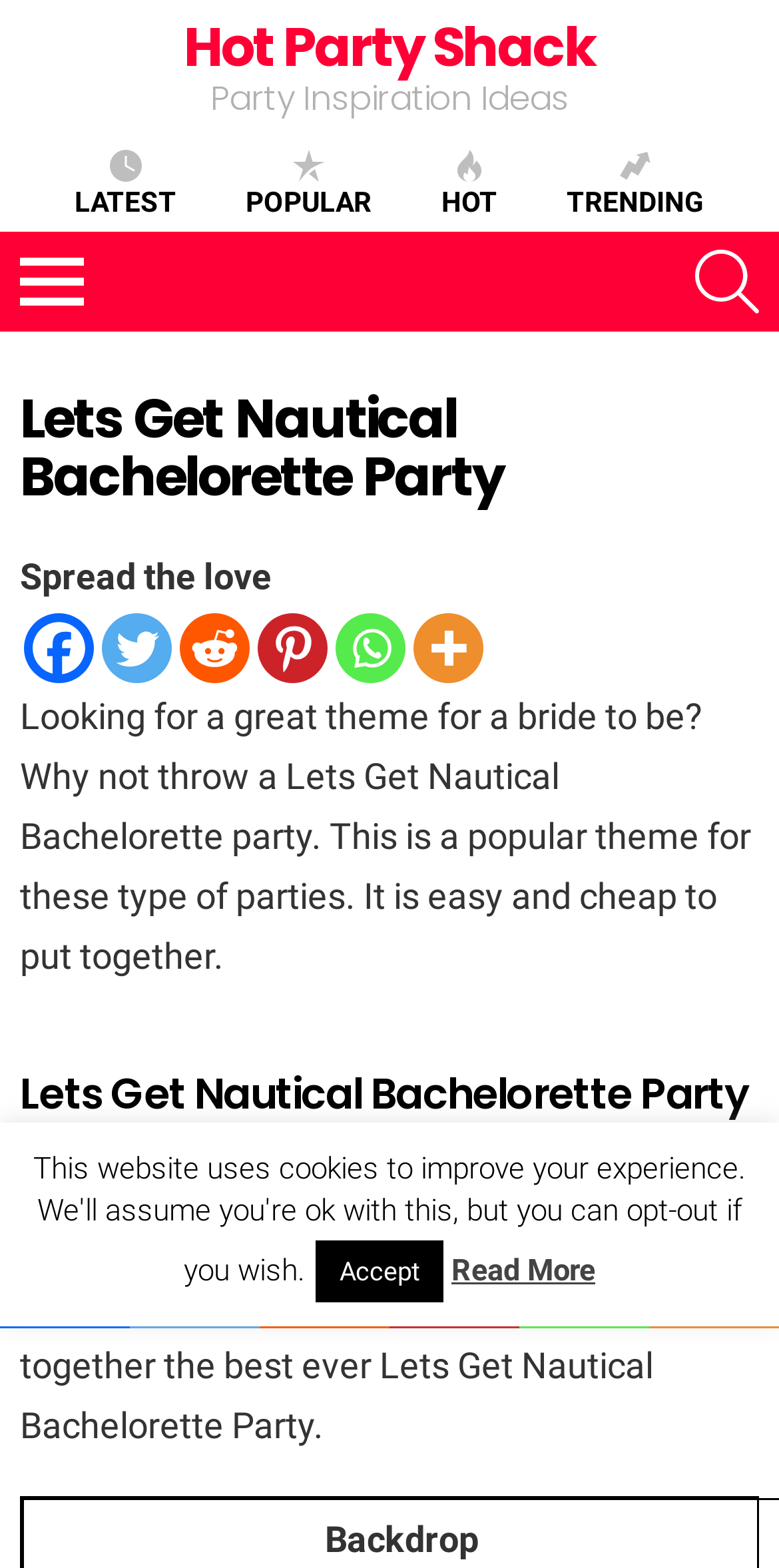Find the bounding box coordinates of the UI element according to this description: "Hot Party Shack".

[0.236, 0.006, 0.764, 0.054]